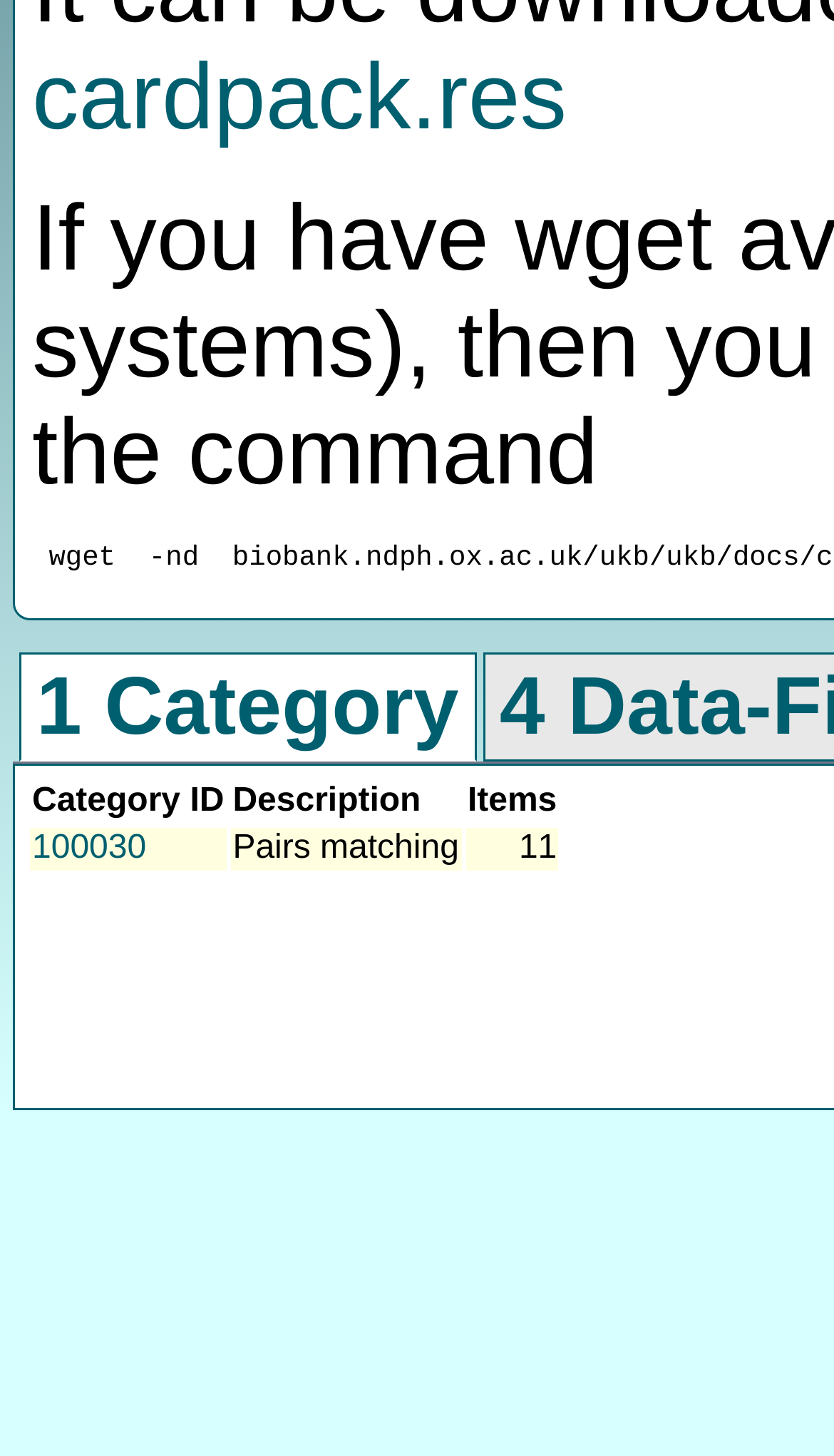Please provide the bounding box coordinates for the UI element as described: "100030". The coordinates must be four floats between 0 and 1, represented as [left, top, right, bottom].

[0.038, 0.57, 0.175, 0.595]